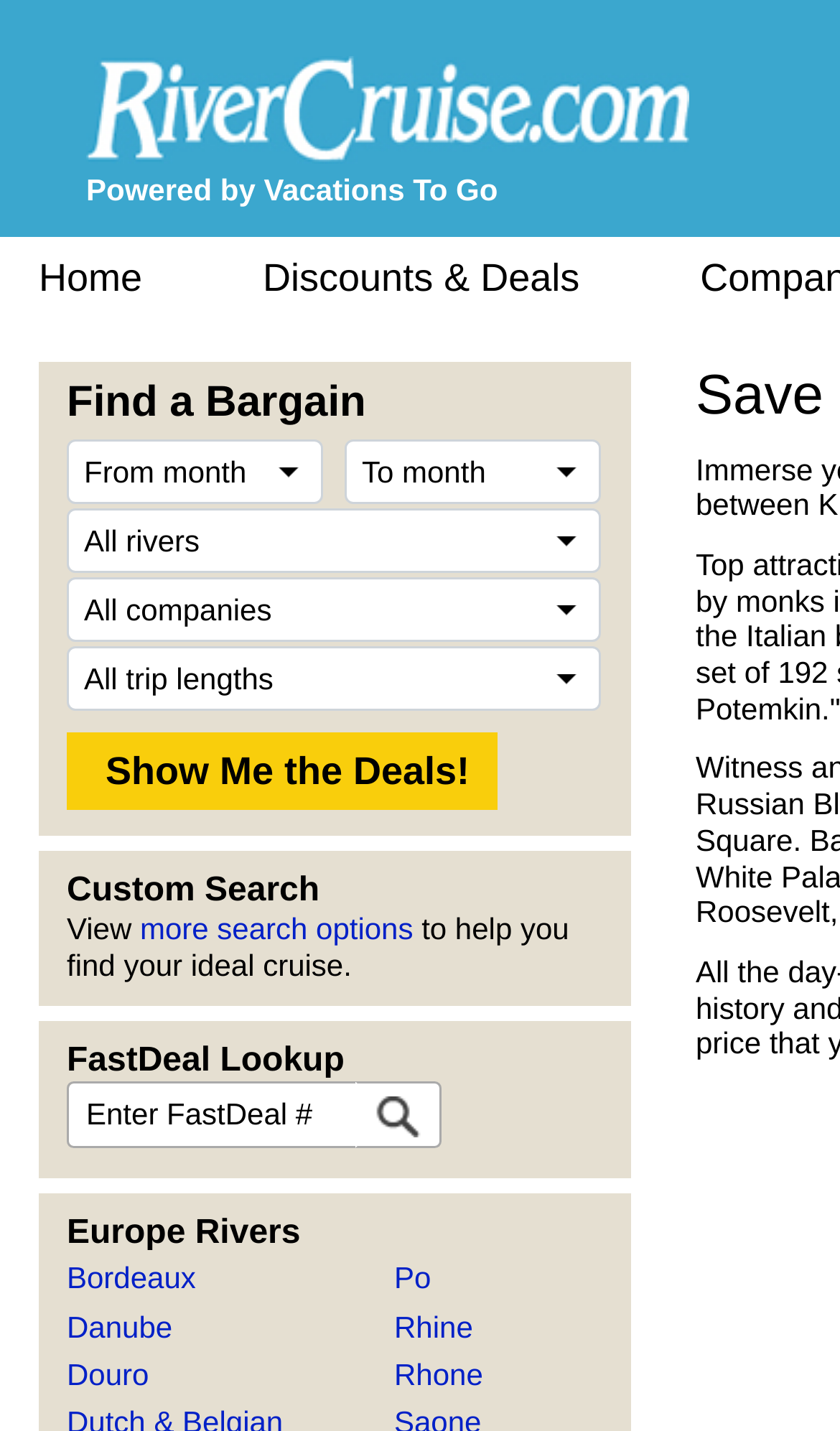Provide a short answer using a single word or phrase for the following question: 
How many river options are available for search?

At least 7